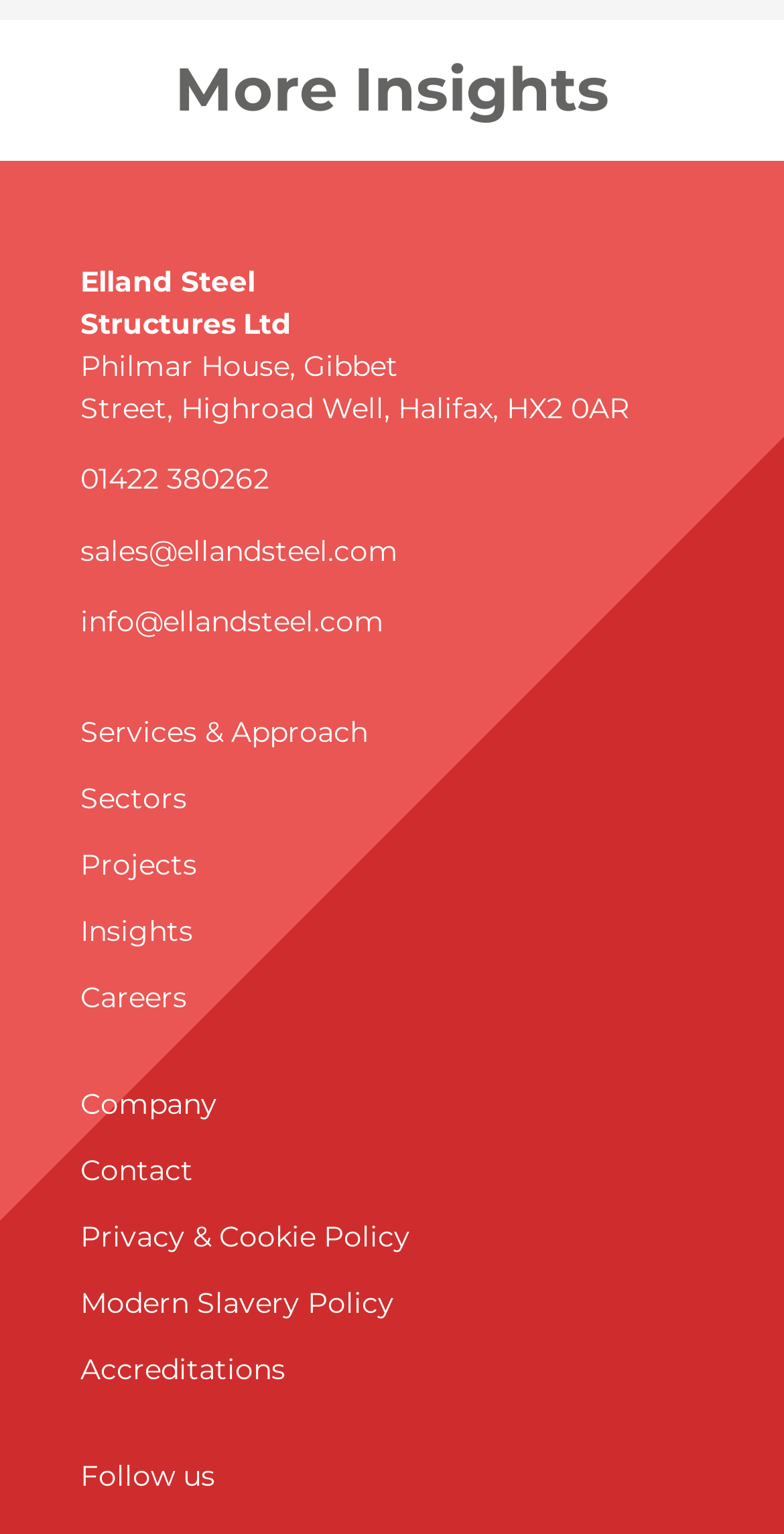Specify the bounding box coordinates of the area to click in order to follow the given instruction: "Go to Projects."

[0.103, 0.552, 0.251, 0.576]